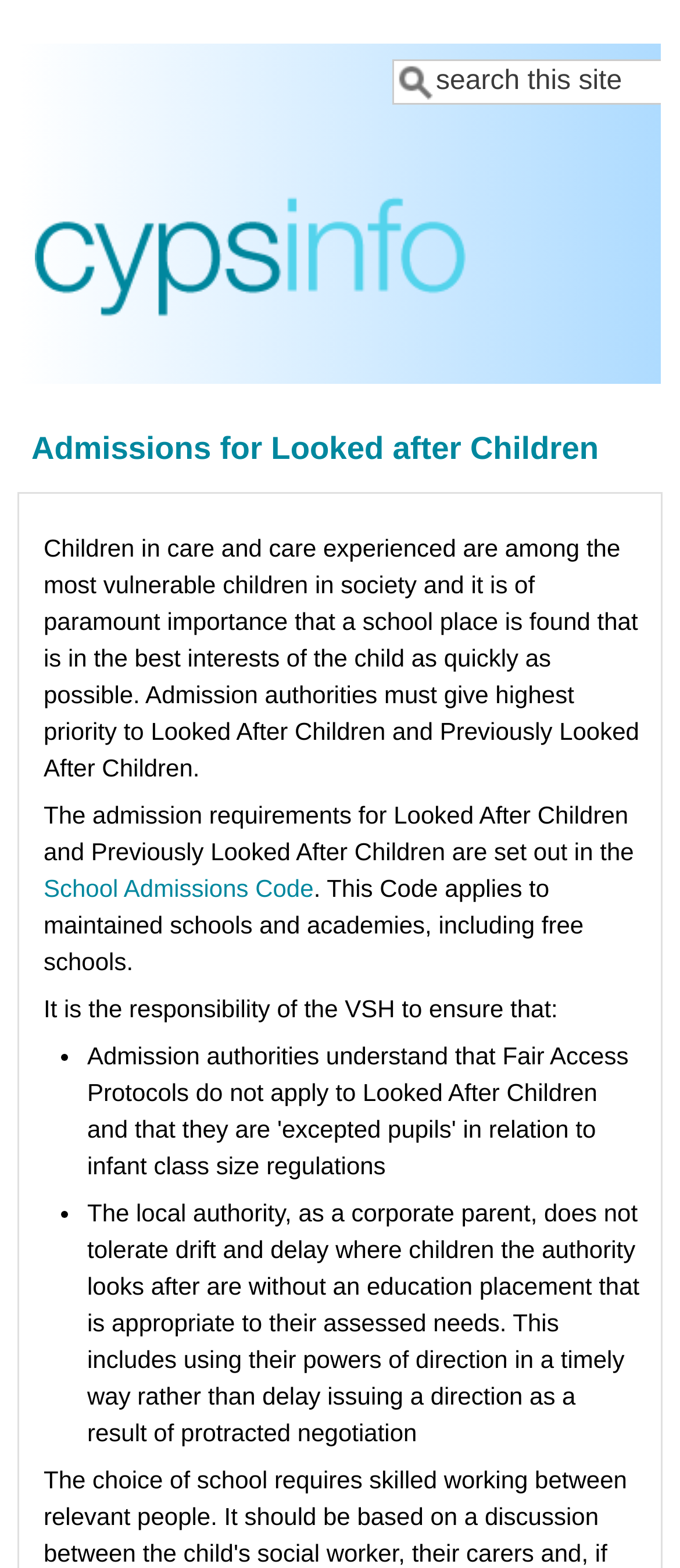Please answer the following question using a single word or phrase: 
What is the importance of finding a school place for Looked After Children?

Paramount importance